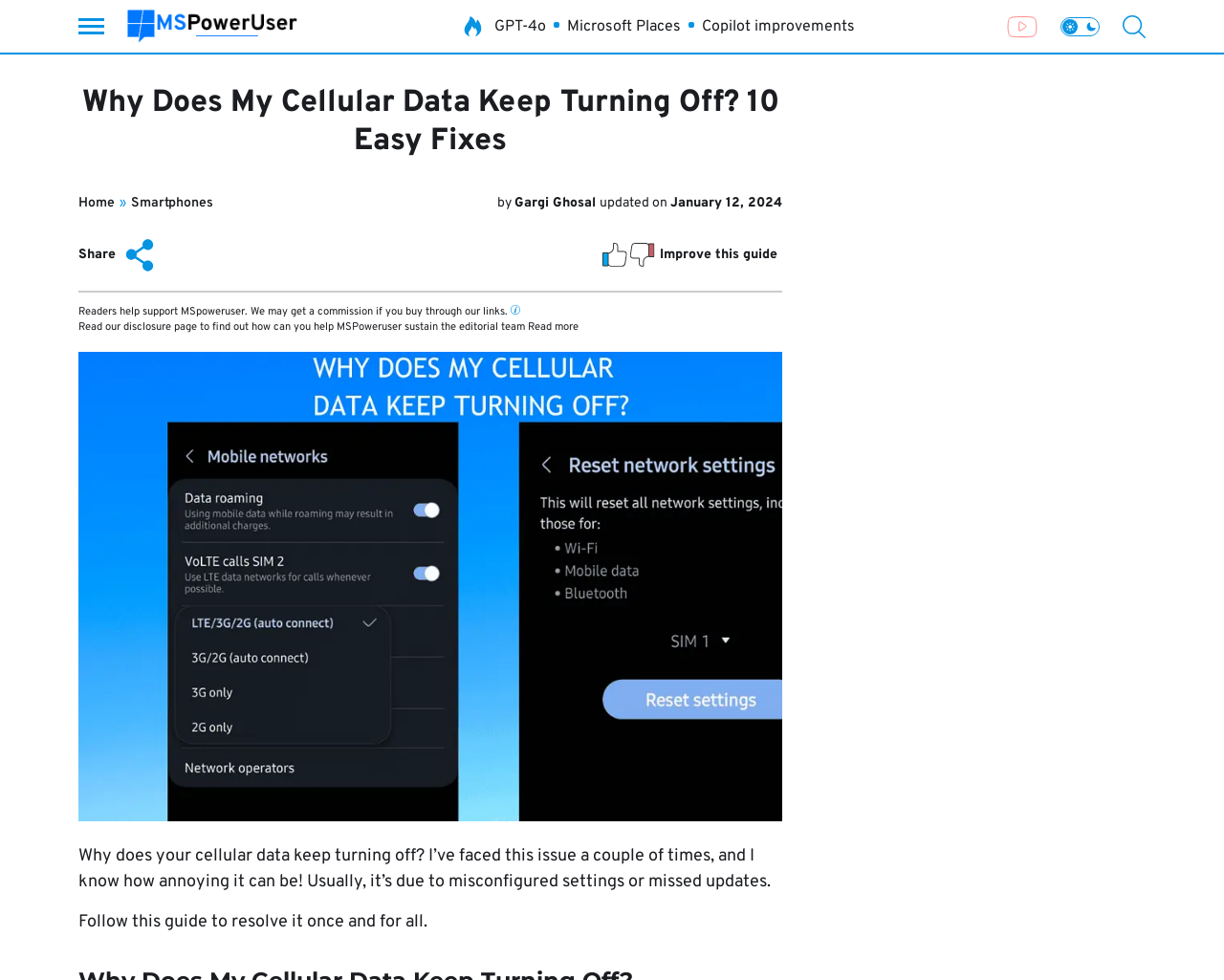Please find the bounding box coordinates of the section that needs to be clicked to achieve this instruction: "Share this article".

[0.064, 0.241, 0.13, 0.28]